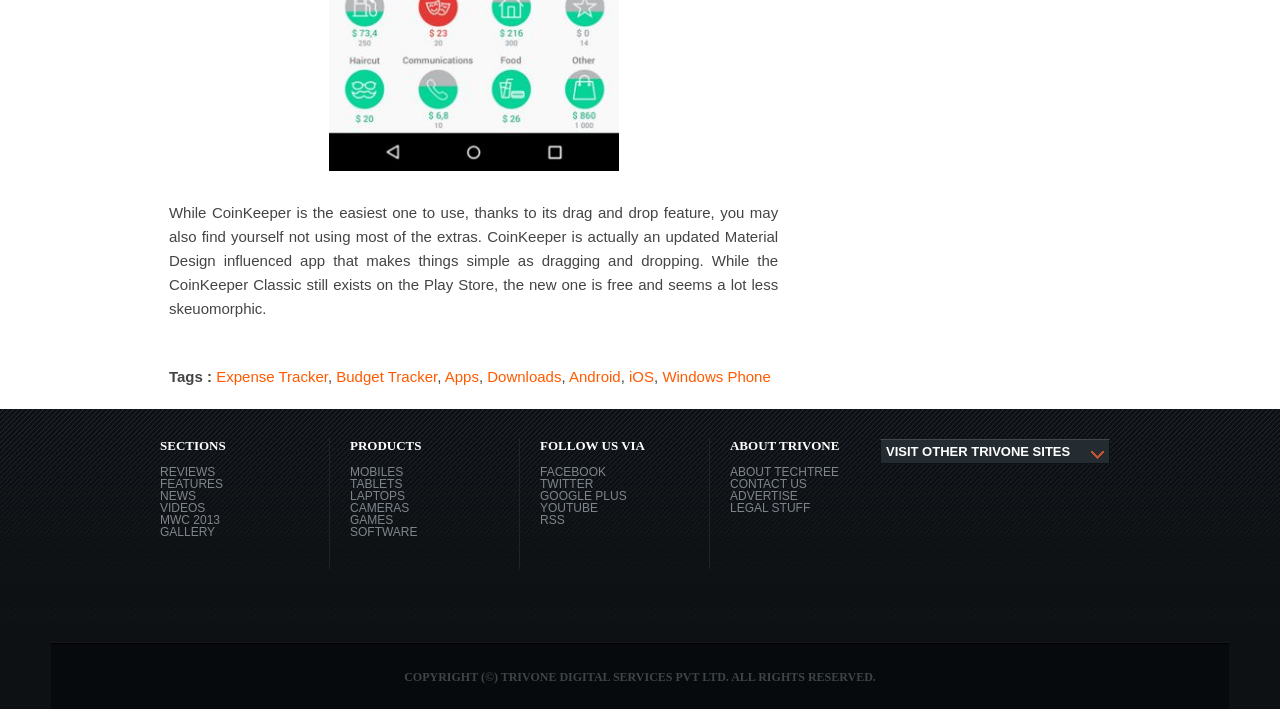Identify the bounding box for the UI element described as: "Google Plus". Ensure the coordinates are four float numbers between 0 and 1, formatted as [left, top, right, bottom].

[0.422, 0.692, 0.539, 0.708]